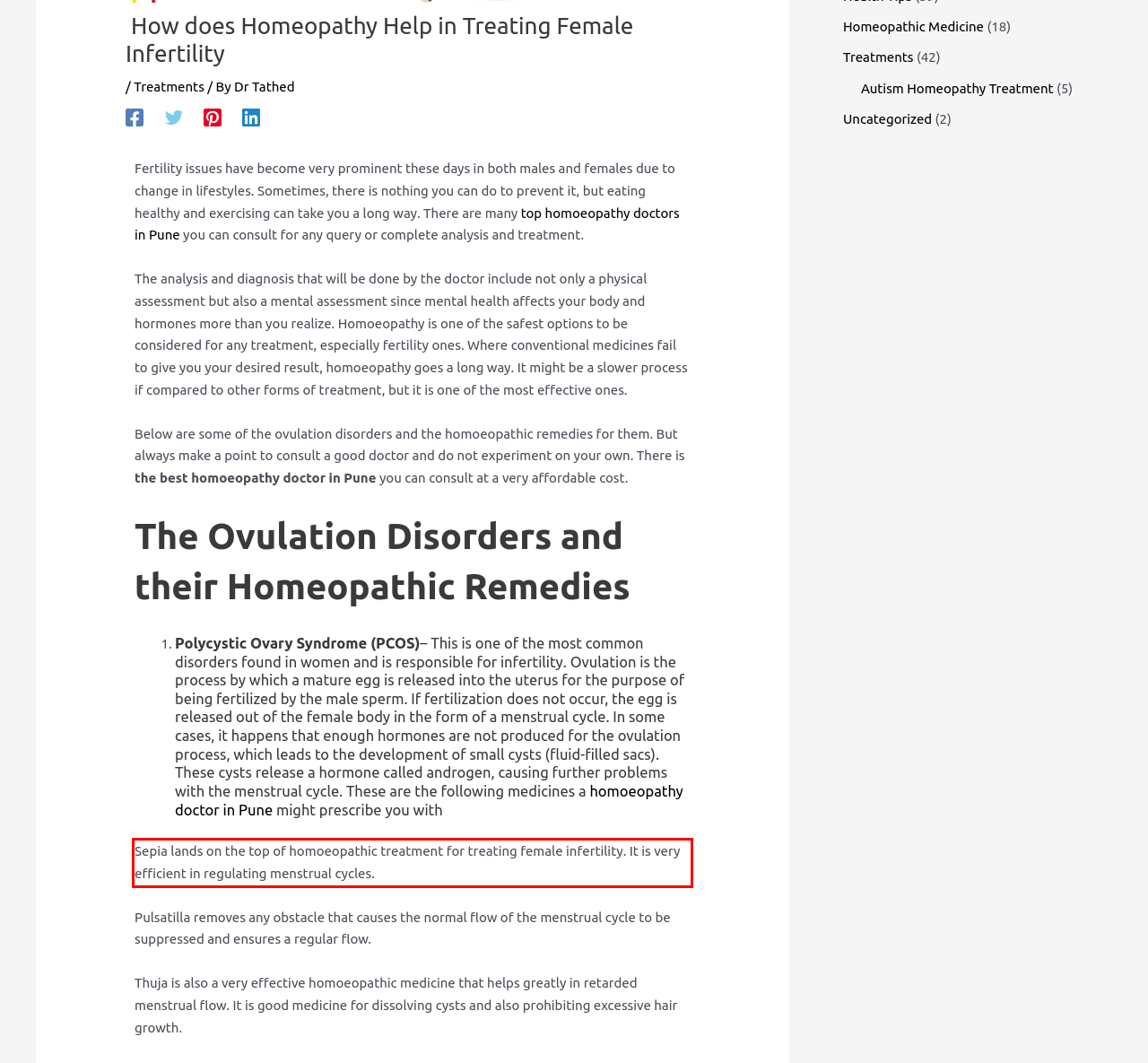You are given a screenshot with a red rectangle. Identify and extract the text within this red bounding box using OCR.

Sepia lands on the top of homoeopathic treatment for treating female infertility. It is very efficient in regulating menstrual cycles.